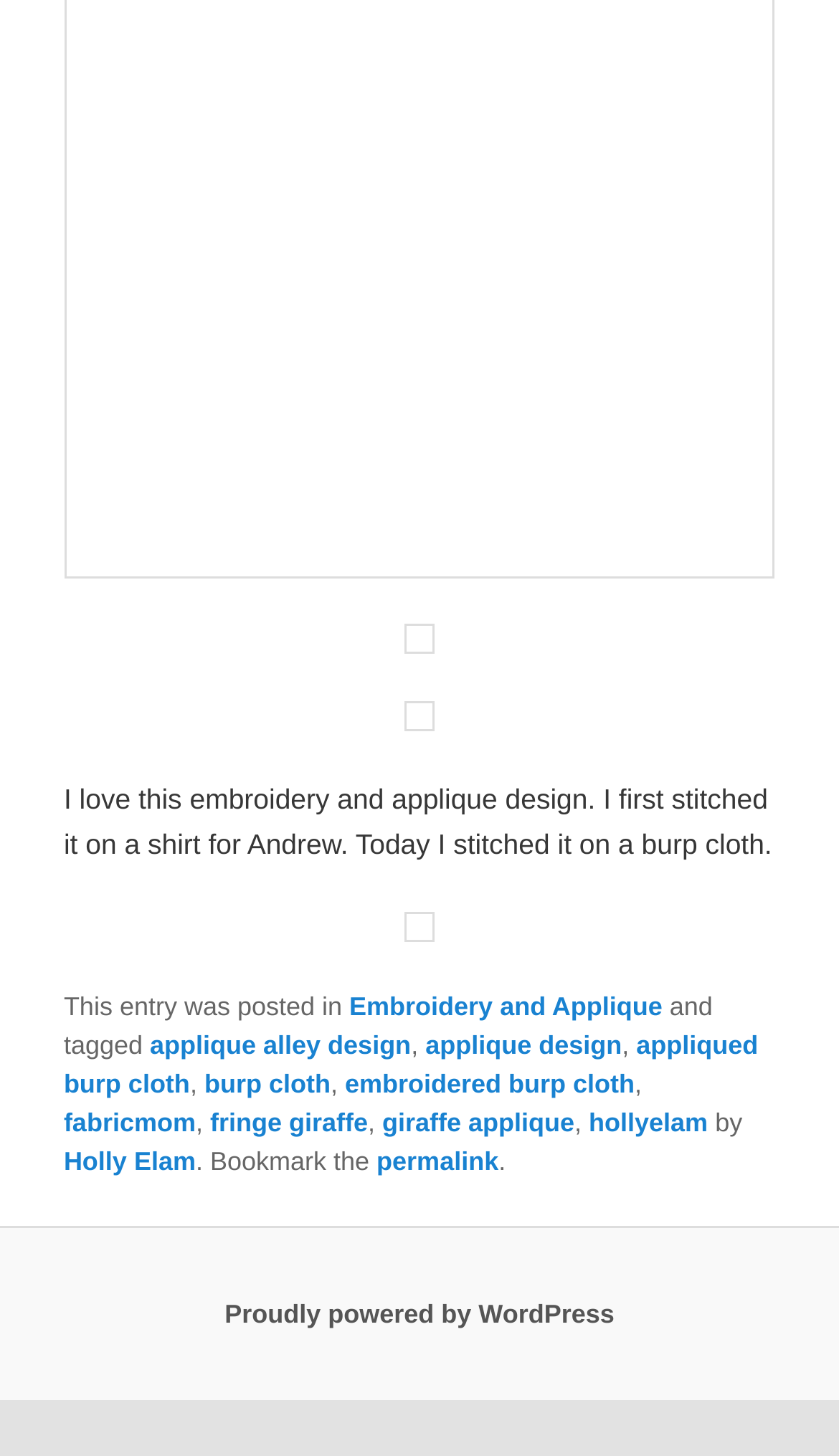Give a one-word or short phrase answer to the question: 
What is the shape of the image at [0.482, 0.806, 0.518, 0.826]?

Unknown